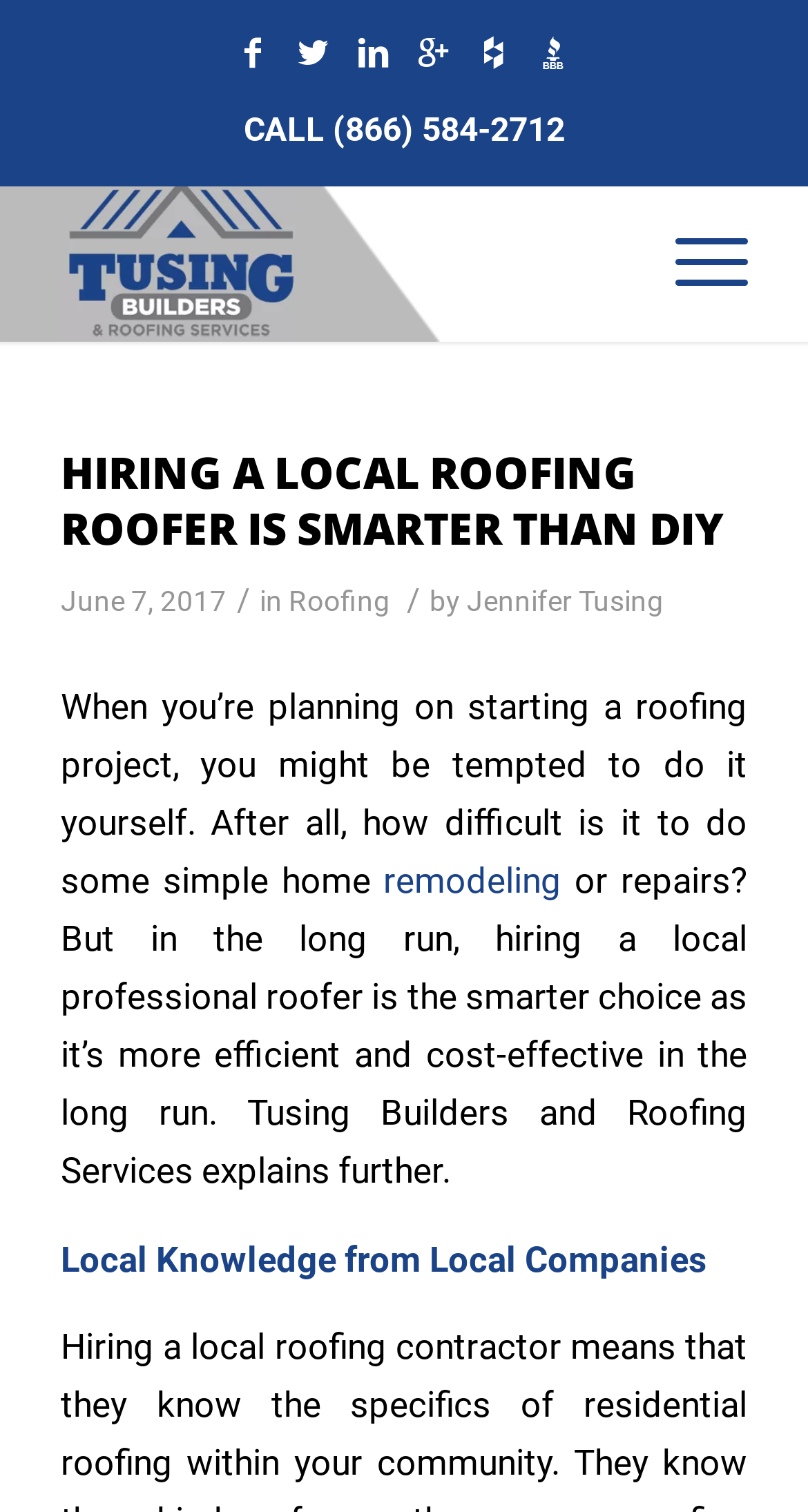Can you specify the bounding box coordinates of the area that needs to be clicked to fulfill the following instruction: "Learn more about roofing"?

[0.357, 0.387, 0.483, 0.408]